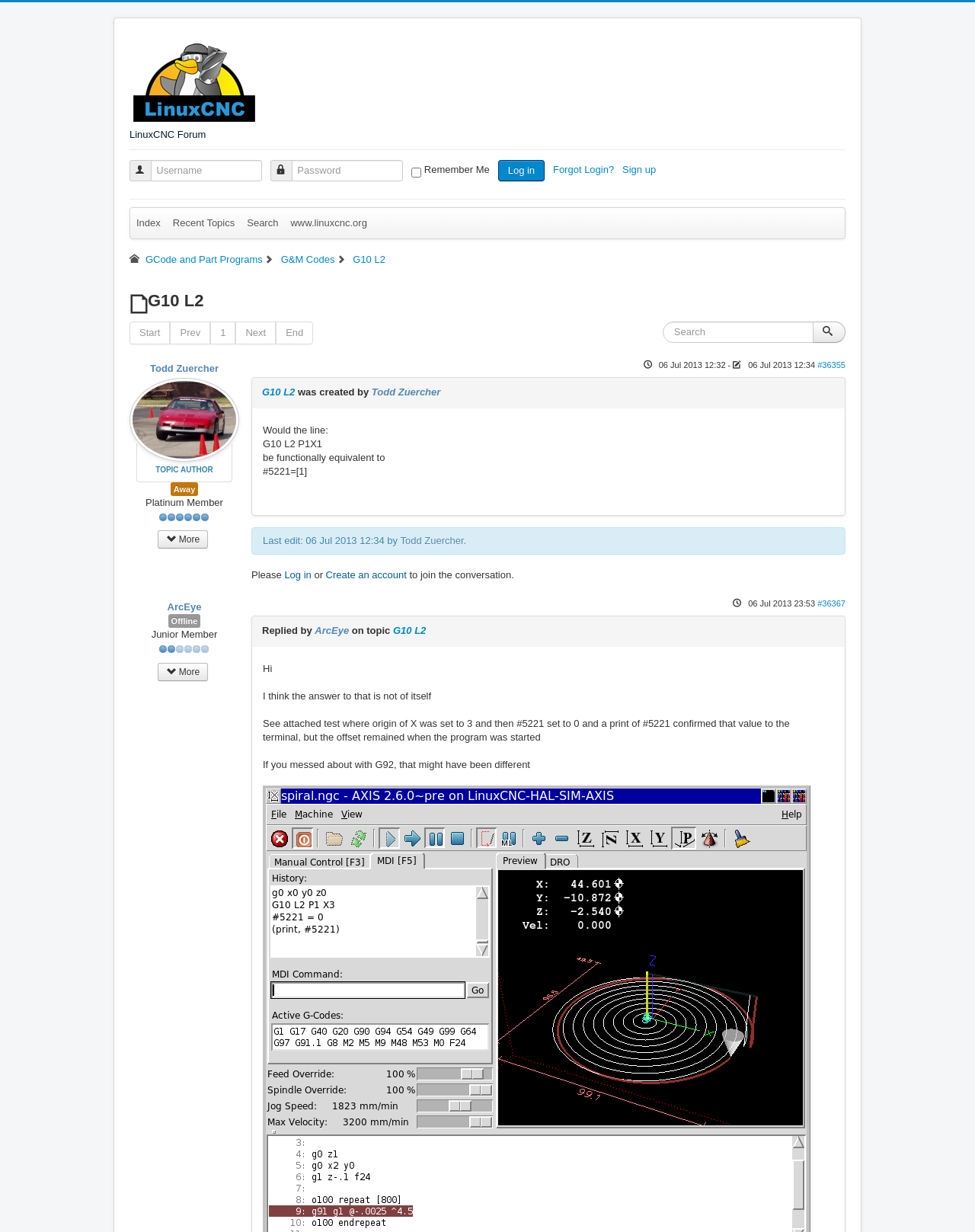Kindly provide the bounding box coordinates of the section you need to click on to fulfill the given instruction: "View the attachment 'Selection_002_2013-07-06.png'".

[0.27, 0.826, 0.831, 0.836]